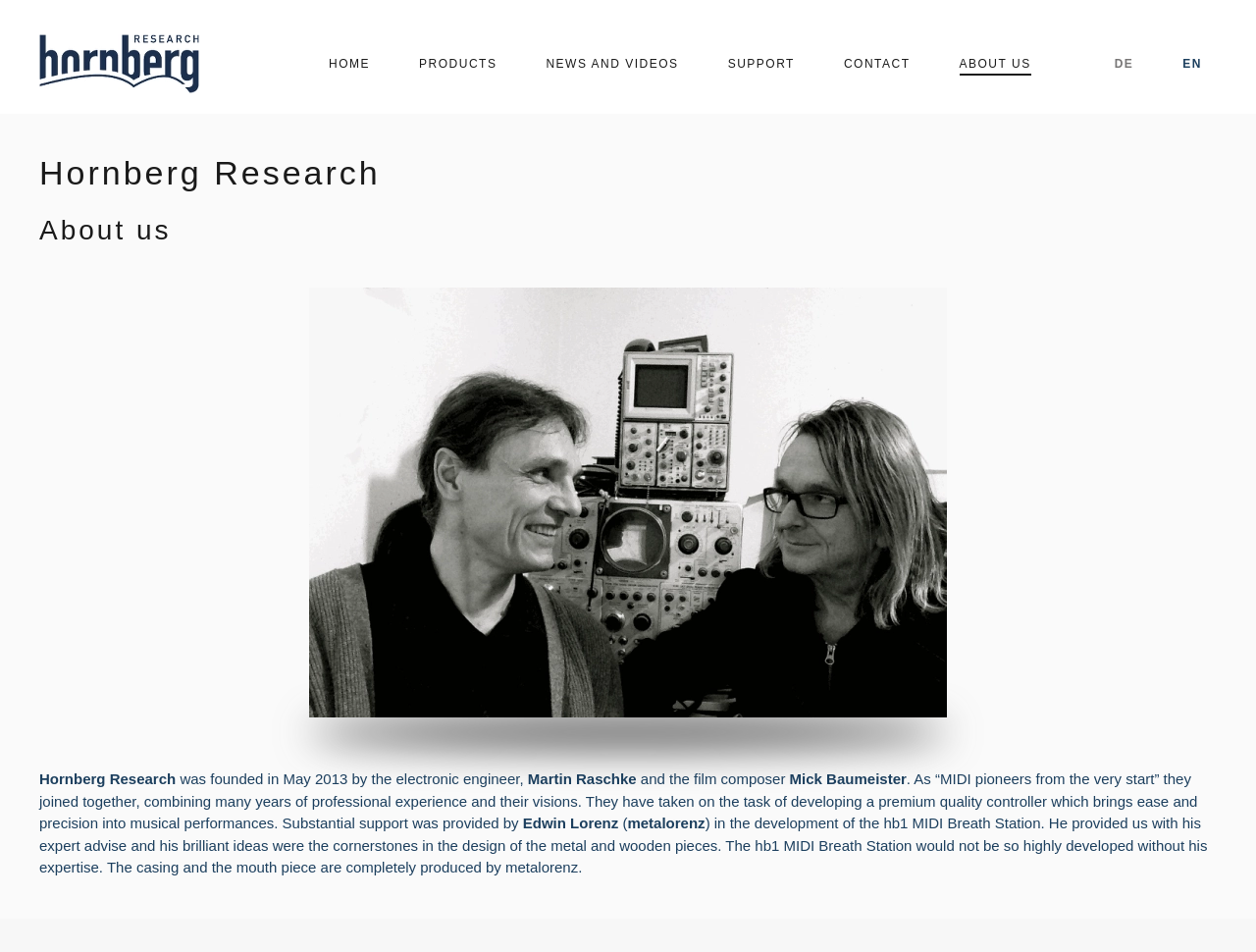What is the purpose of the hb1 MIDI Breath Station?
Refer to the image and answer the question using a single word or phrase.

To bring ease and precision into musical performances